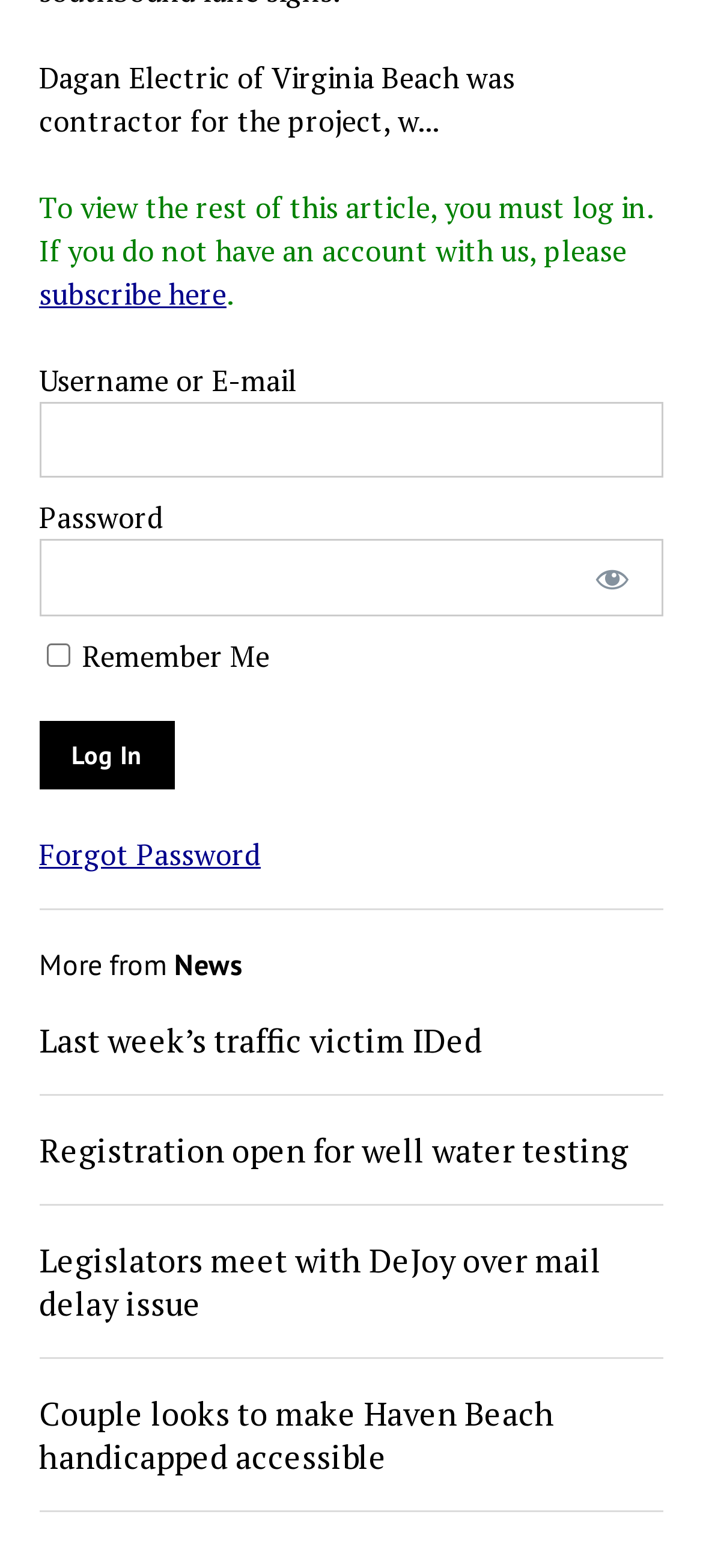Analyze the image and provide a detailed answer to the question: What is the alternative to logging in?

If a user does not have an account, they can subscribe by clicking the 'subscribe here' link, which is provided as an alternative to logging in.